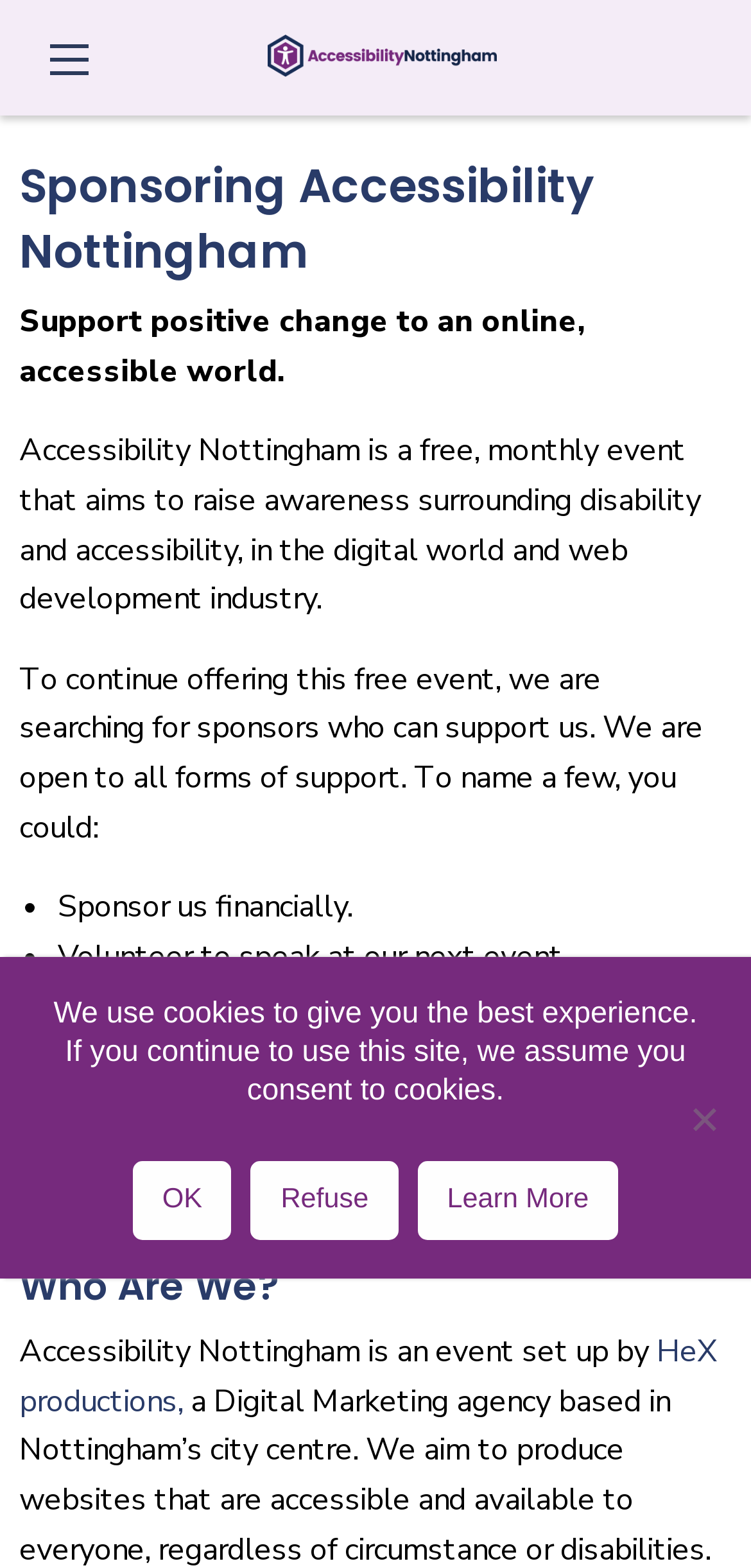Who set up Accessibility Nottingham?
Please use the image to provide a one-word or short phrase answer.

HeX productions